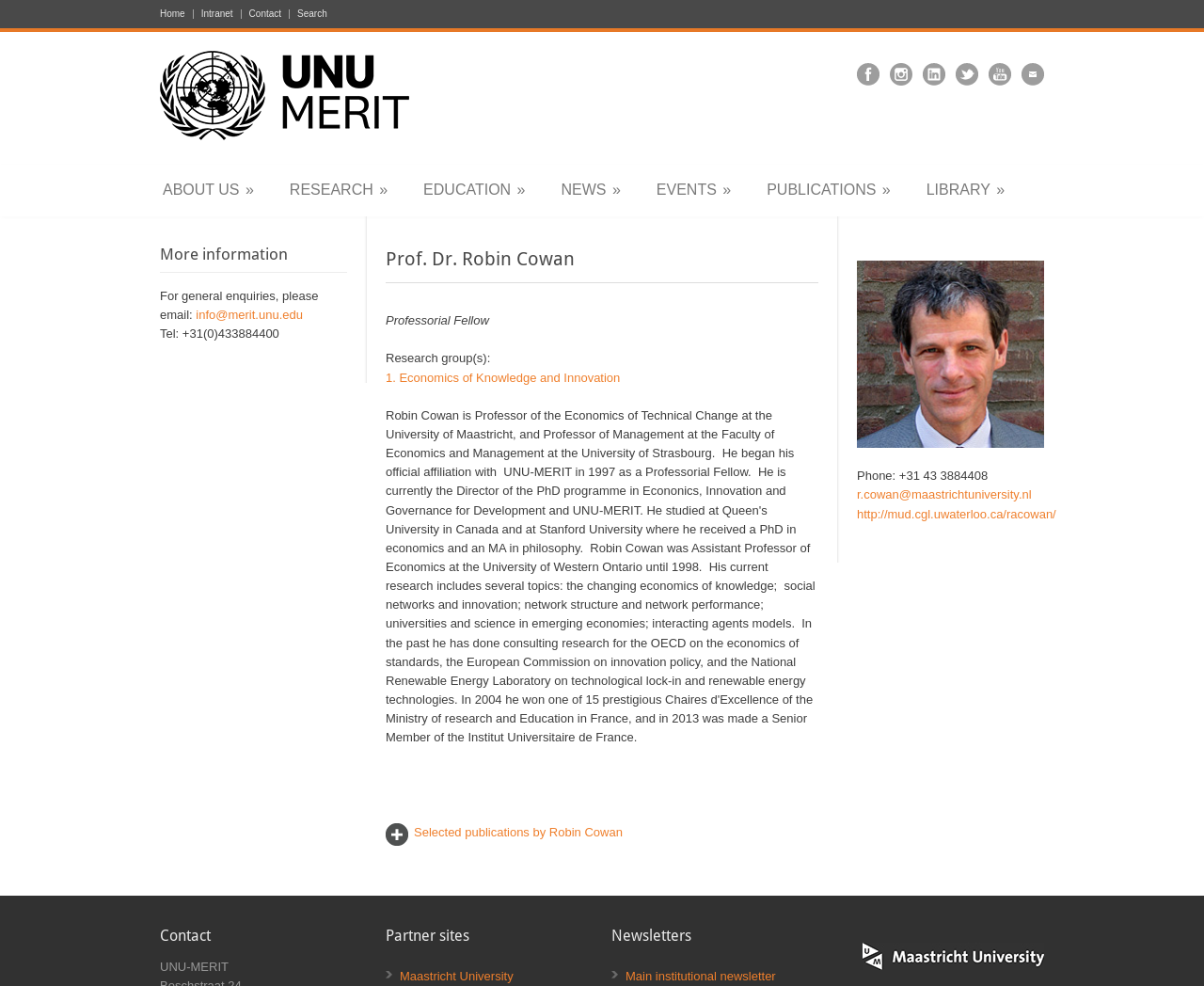Answer the question with a brief word or phrase:
What is the email address for general enquiries?

info@merit.unu.edu